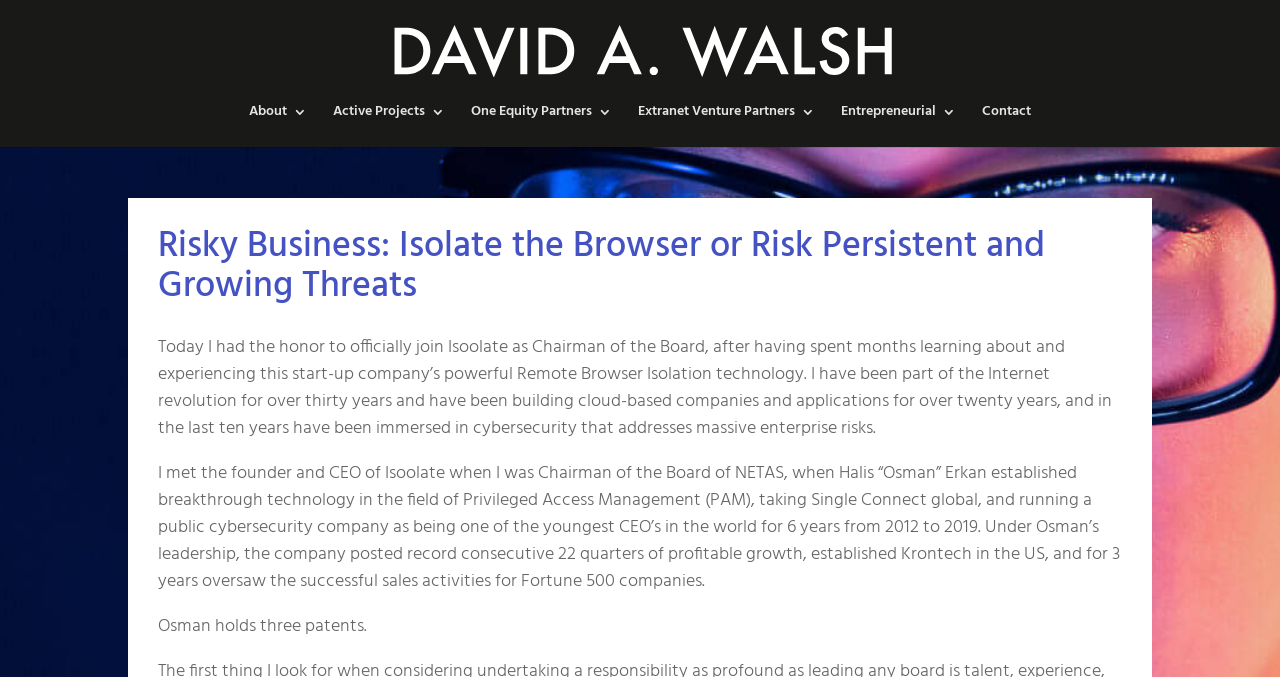Who is the author of this article?
Identify the answer in the screenshot and reply with a single word or phrase.

David Arthur Walsh